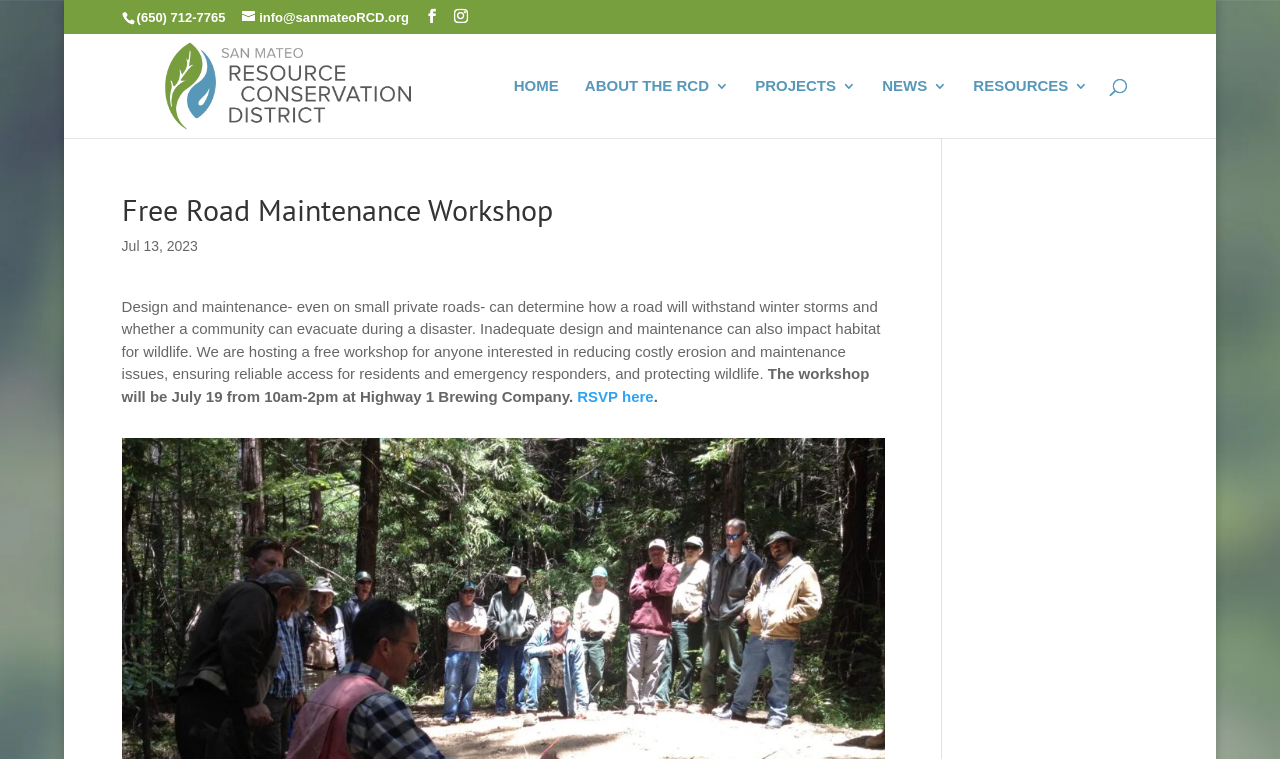How many links are there in the top navigation menu?
Can you offer a detailed and complete answer to this question?

I counted the links in the top navigation menu by looking at the elements with the 'link' type, and I found five links: HOME, ABOUT THE RCD 3, PROJECTS 3, NEWS 3, and RESOURCES 3.